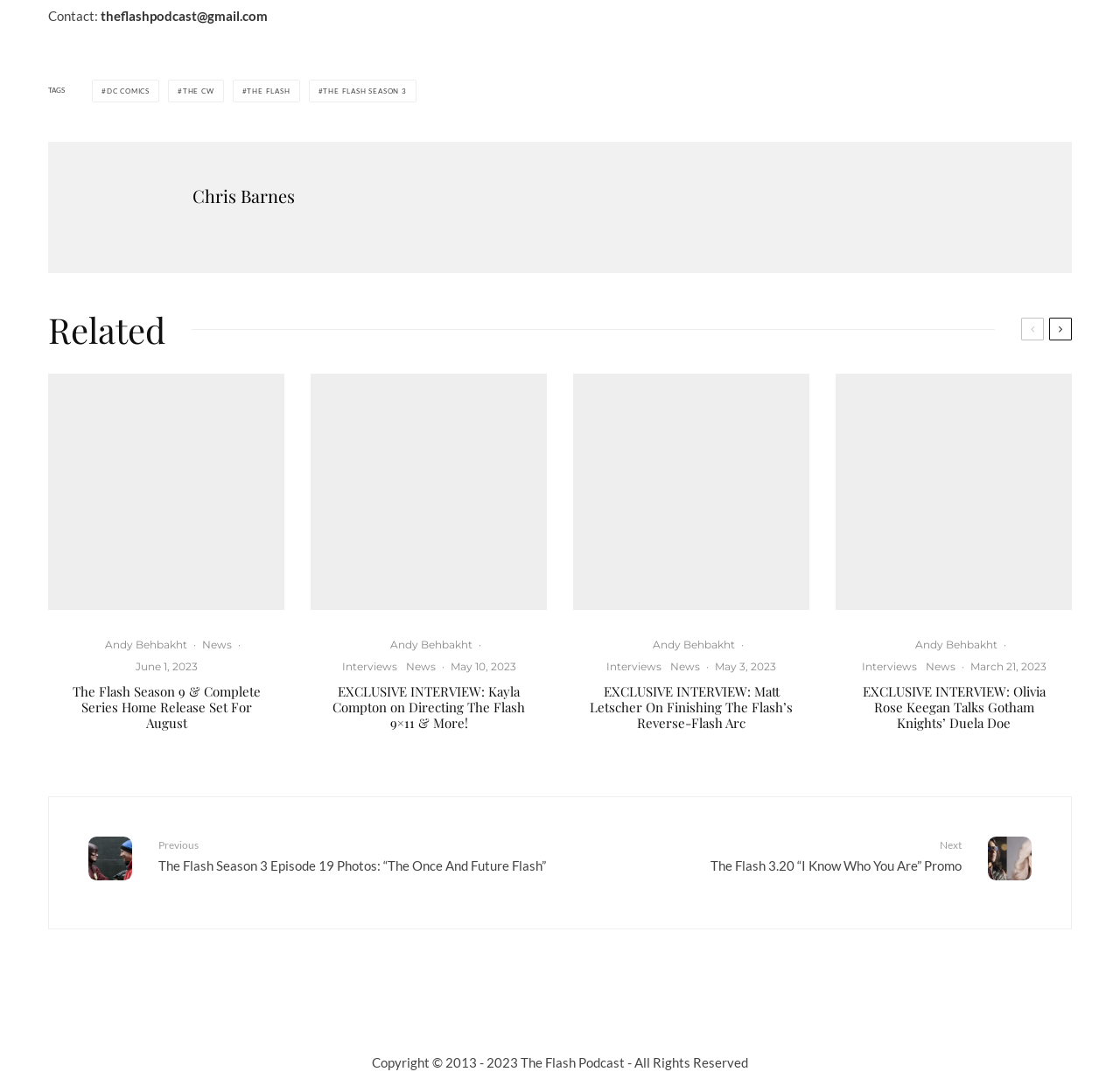Specify the bounding box coordinates for the region that must be clicked to perform the given instruction: "Contact via email".

[0.09, 0.007, 0.239, 0.022]